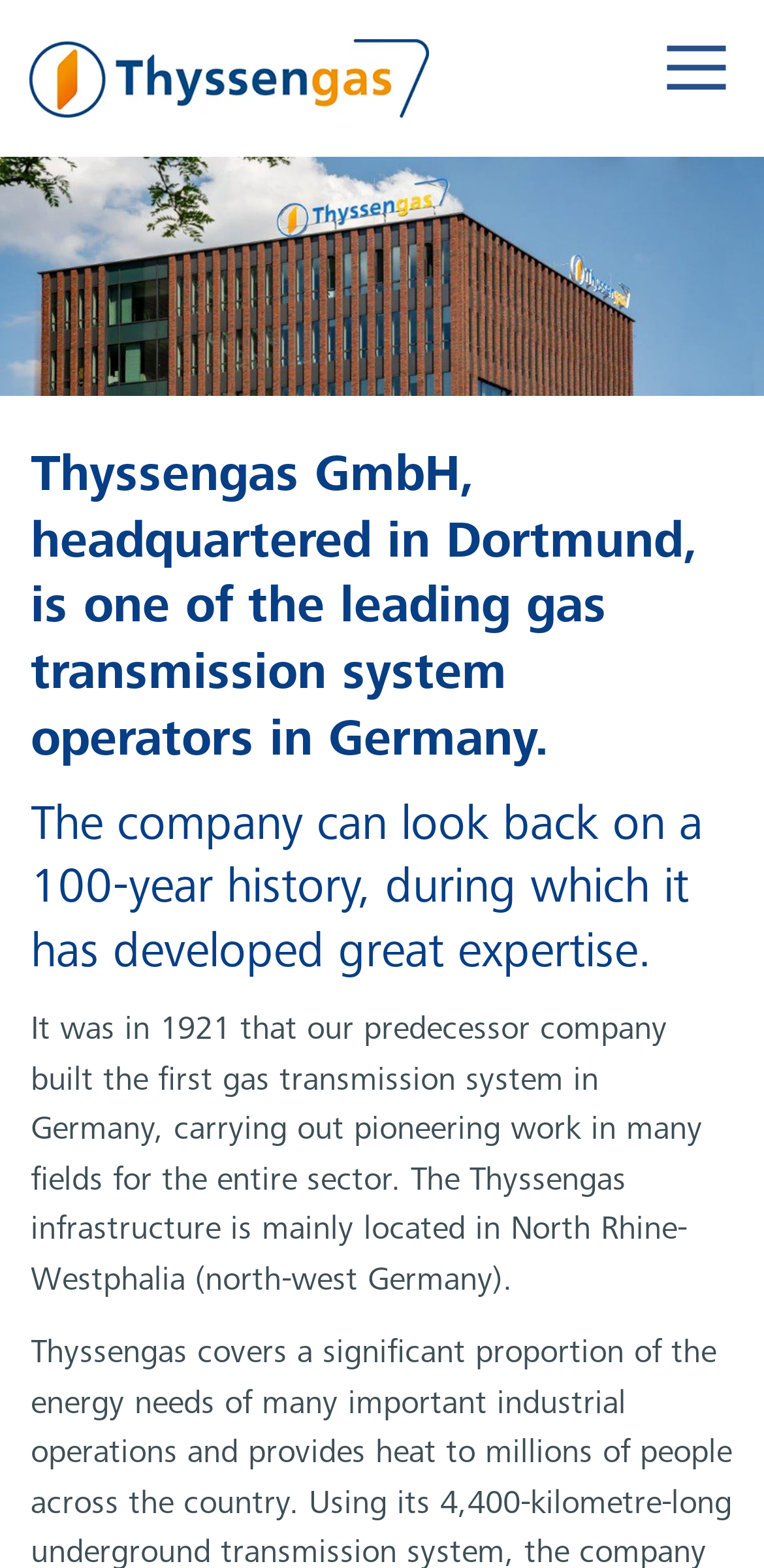Determine the bounding box coordinates of the clickable area required to perform the following instruction: "visit Thyssengas homepage". The coordinates should be represented as four float numbers between 0 and 1: [left, top, right, bottom].

[0.038, 0.066, 0.562, 0.079]